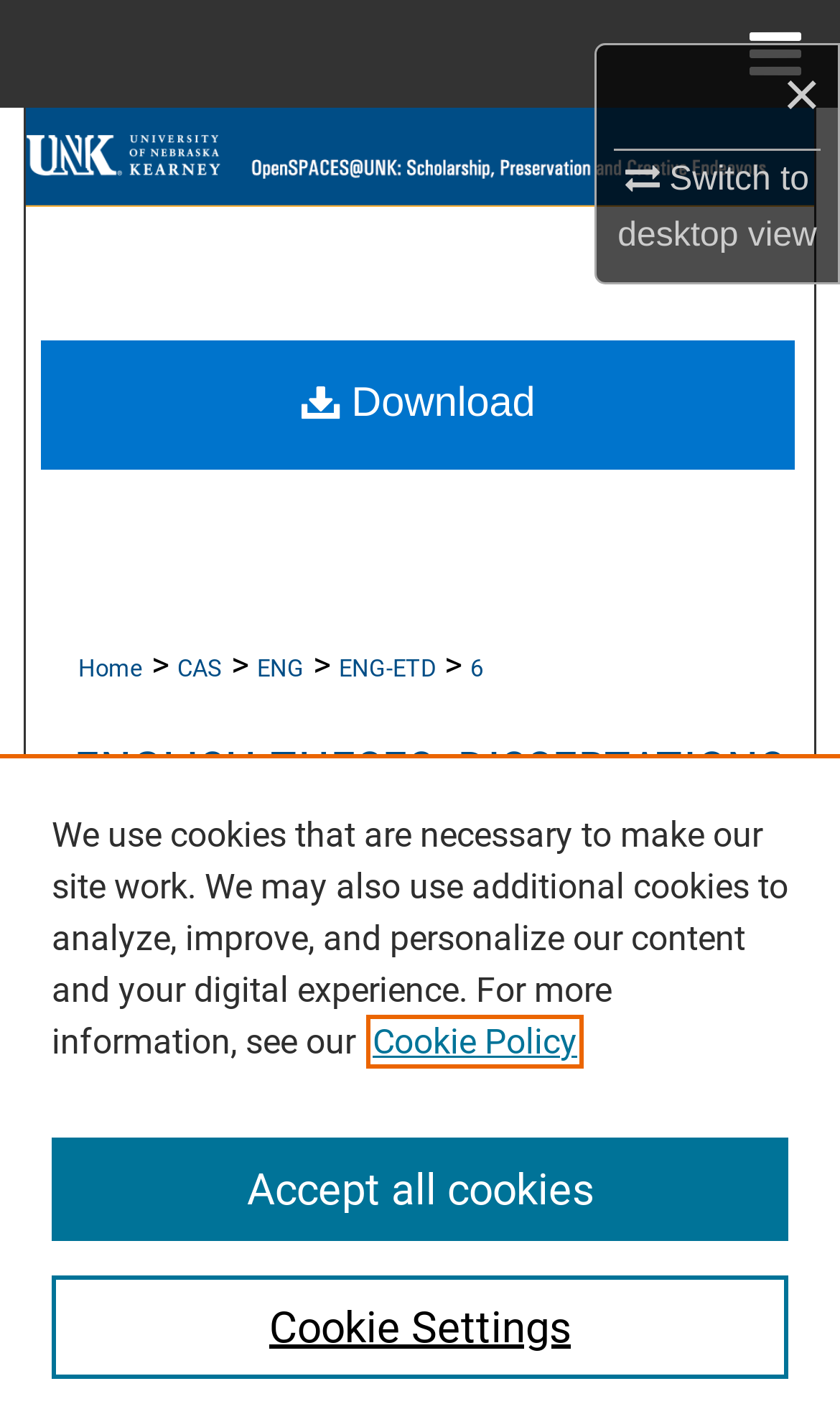Could you determine the bounding box coordinates of the clickable element to complete the instruction: "Select a calendar"? Provide the coordinates as four float numbers between 0 and 1, i.e., [left, top, right, bottom].

None